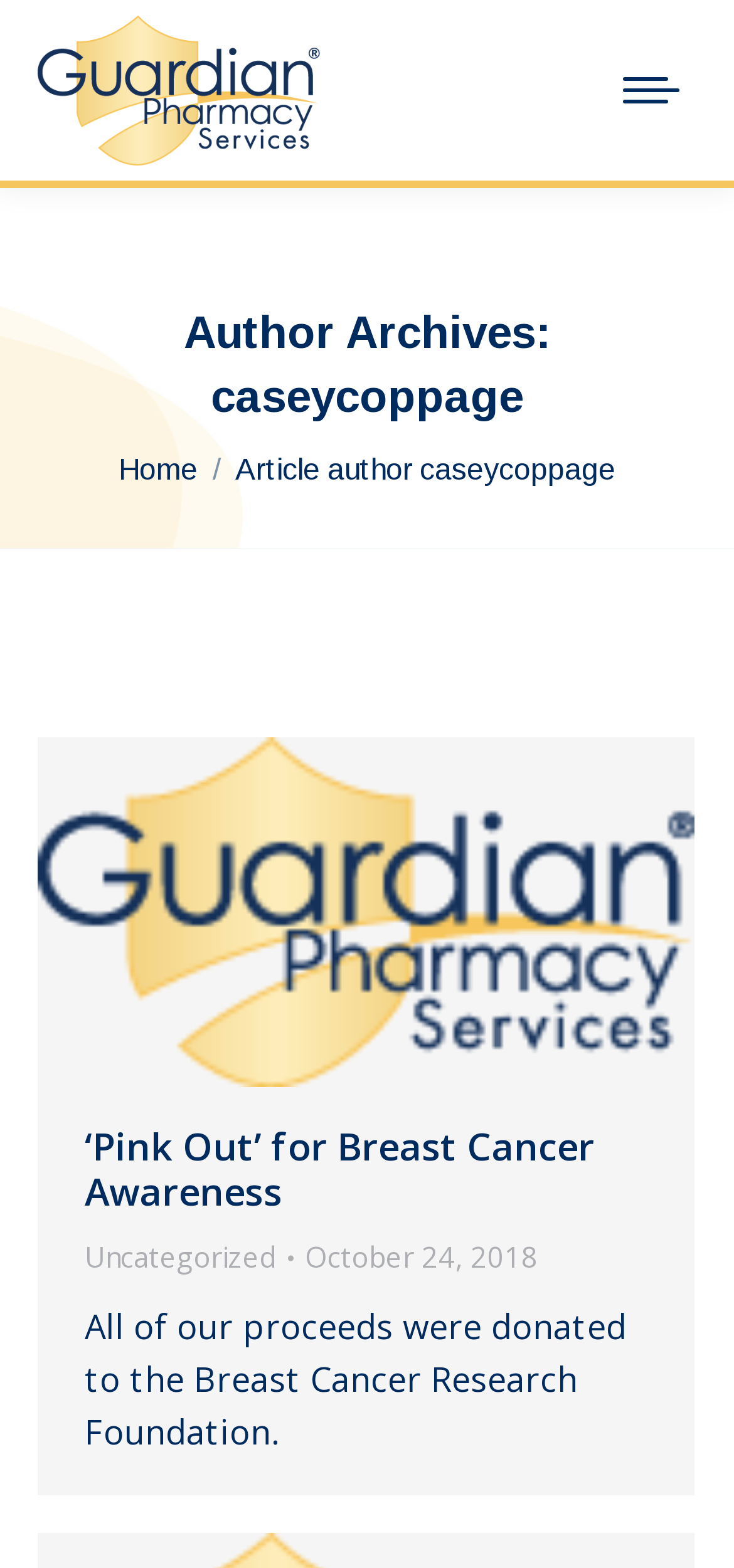Please specify the bounding box coordinates of the clickable region necessary for completing the following instruction: "Go to the top of the page". The coordinates must consist of four float numbers between 0 and 1, i.e., [left, top, right, bottom].

[0.872, 0.737, 0.974, 0.784]